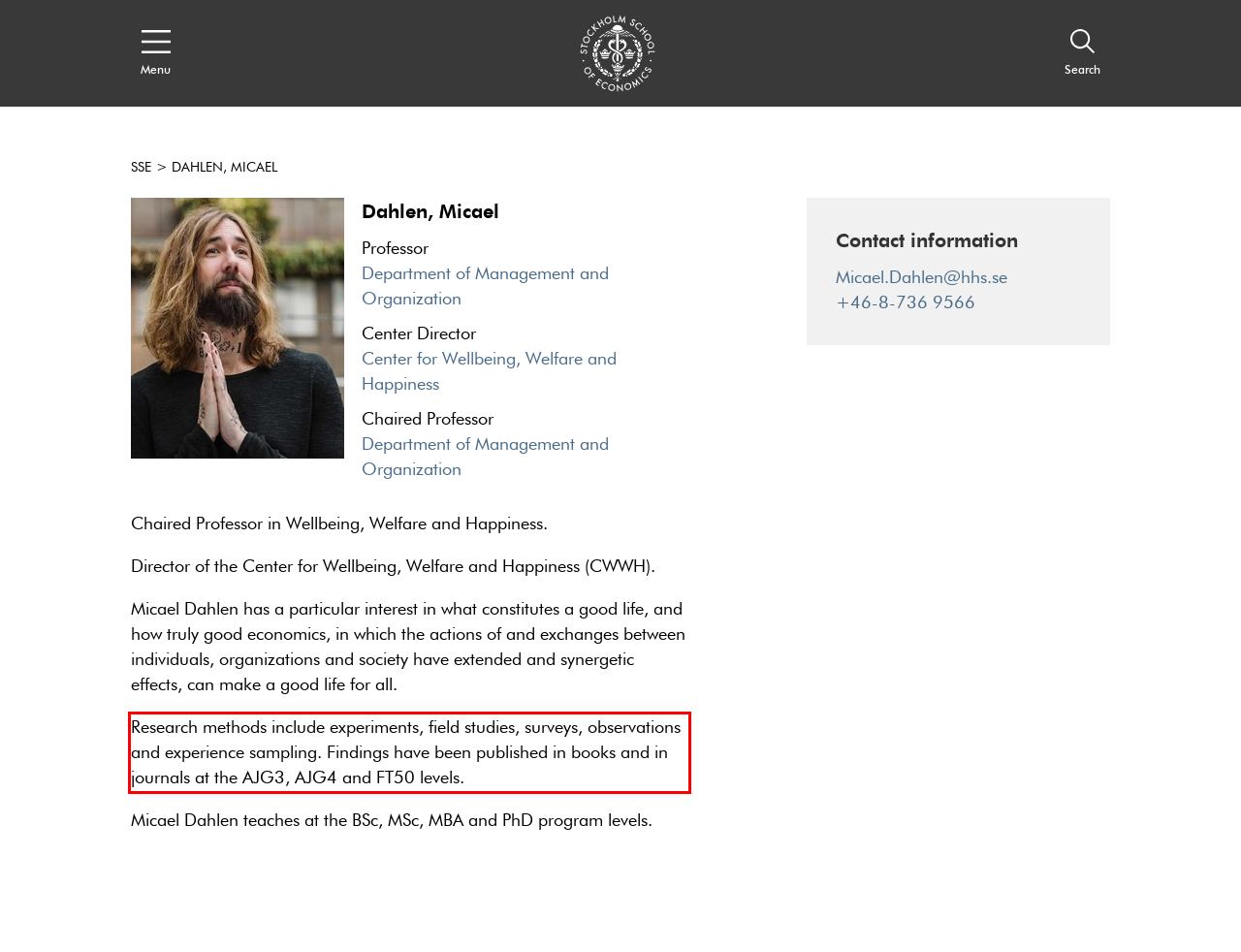Within the screenshot of the webpage, there is a red rectangle. Please recognize and generate the text content inside this red bounding box.

Research methods include experiments, field studies, surveys, observations and experience sampling. Findings have been published in books and in journals at the AJG3, AJG4 and FT50 levels.